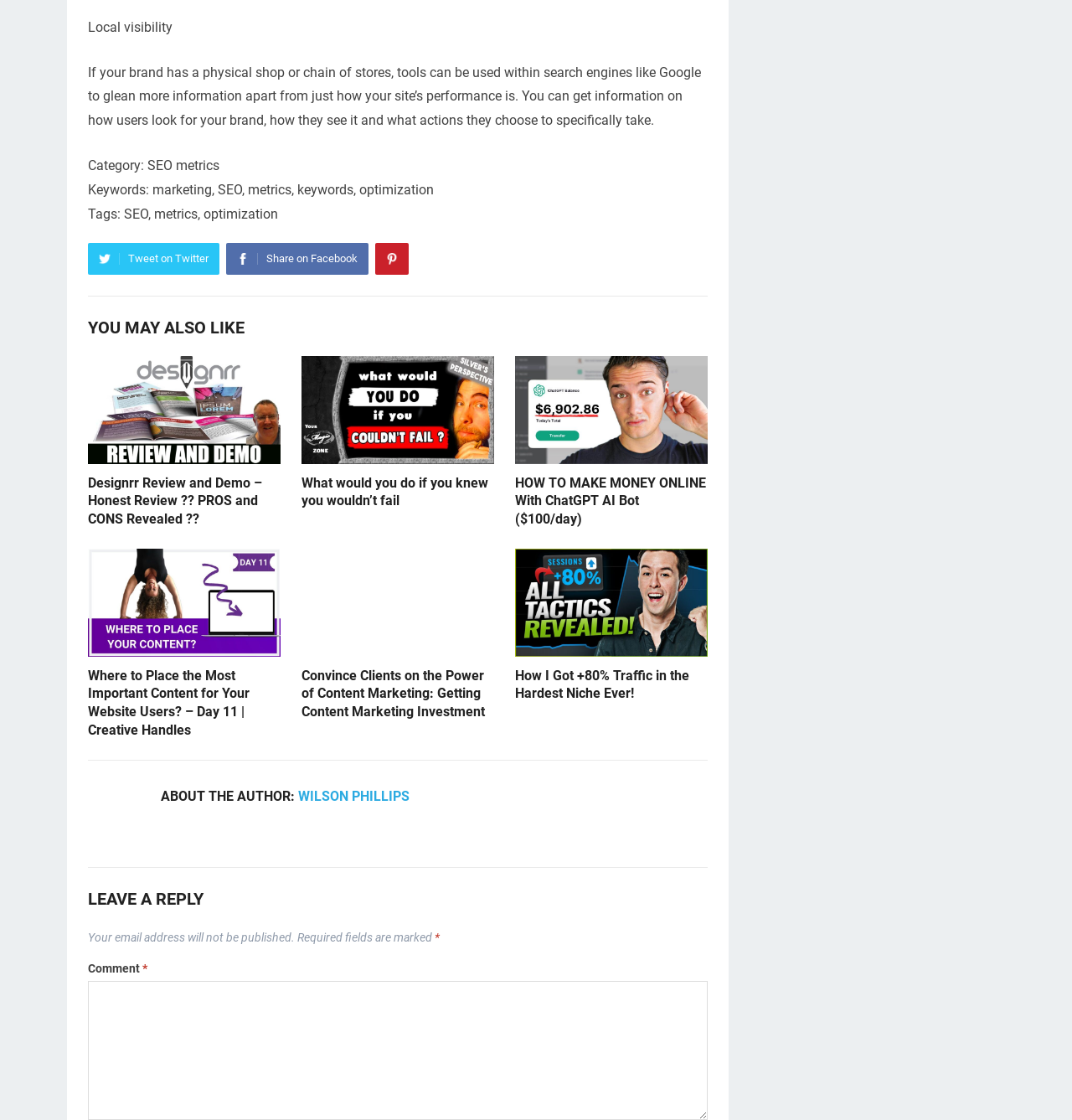Find the bounding box coordinates of the clickable area required to complete the following action: "Read 'Designrr Review and Demo – Honest Review?? PROS and CONS Revealed??'".

[0.082, 0.423, 0.262, 0.471]